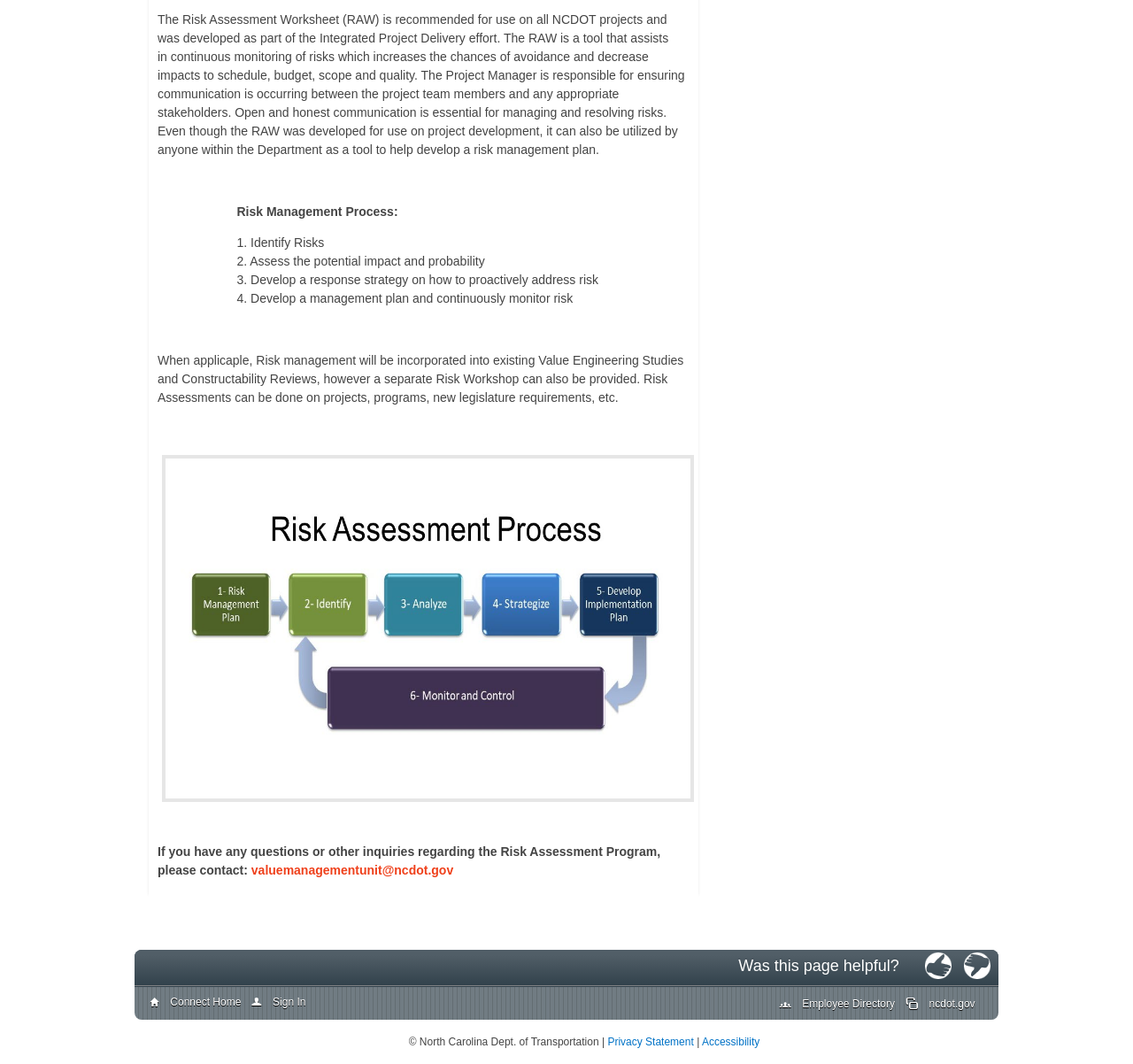Respond to the question below with a concise word or phrase:
What are the steps involved in the Risk Management Process?

Identify Risks, Assess impact and probability, Develop response strategy, Develop management plan